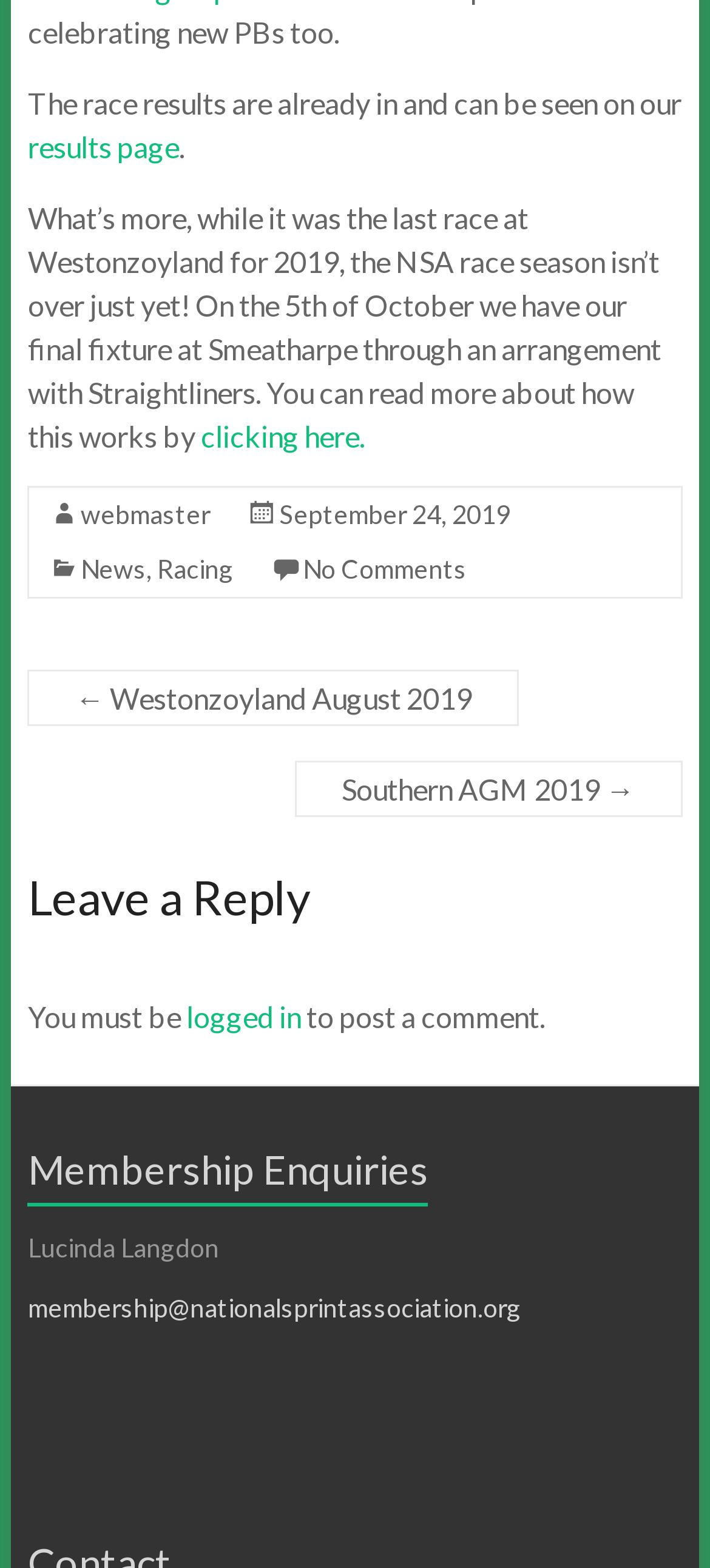Please identify the bounding box coordinates of the area that needs to be clicked to follow this instruction: "go to the news page".

[0.114, 0.352, 0.206, 0.372]